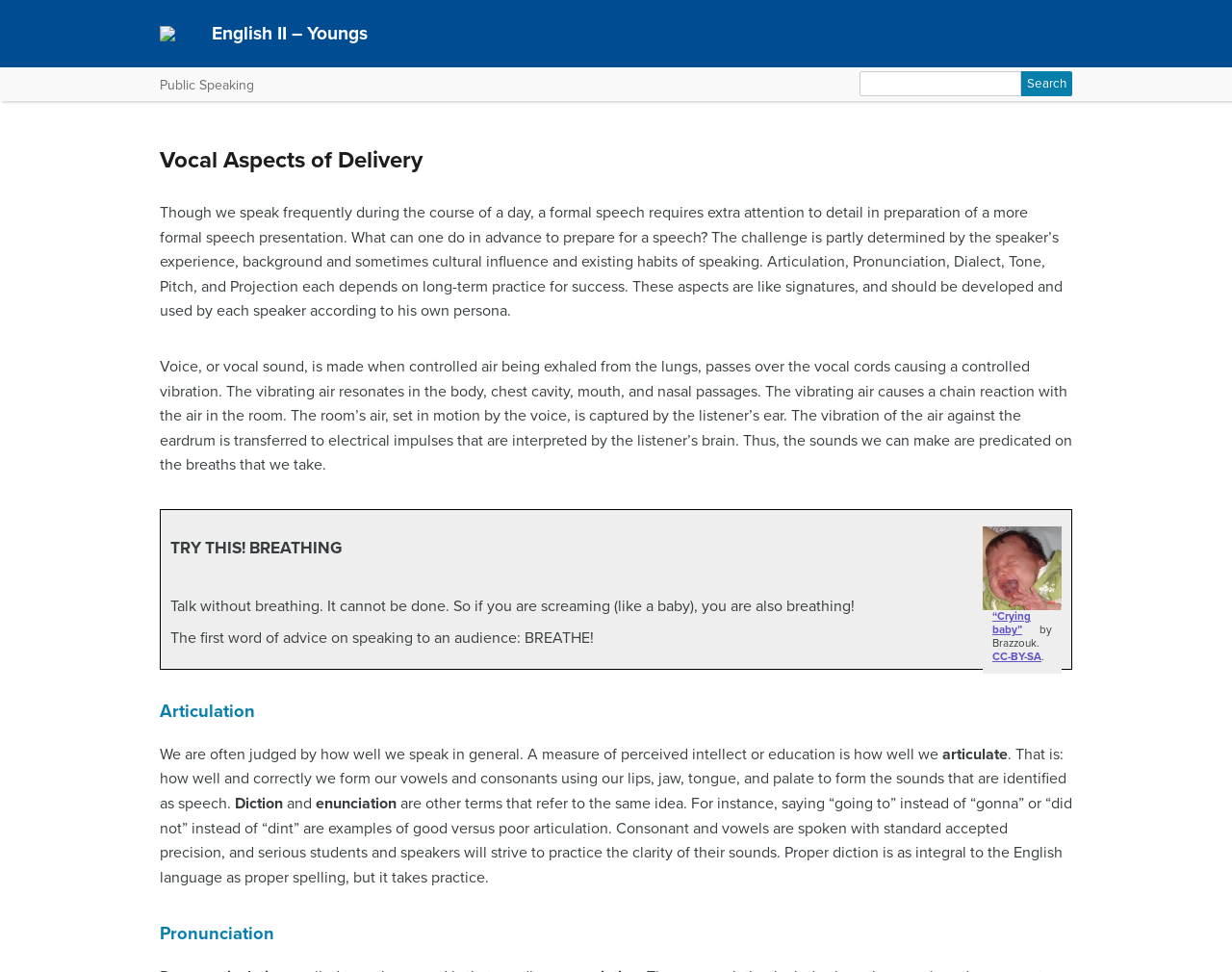What is the purpose of breathing in public speaking?
Ensure your answer is thorough and detailed.

According to the webpage, breathing is essential for speaking. The text states 'Talk without breathing. It cannot be done.' and 'The first word of advice on speaking to an audience: BREATHE!'. This suggests that breathing is a fundamental requirement for speaking, especially in public speaking.